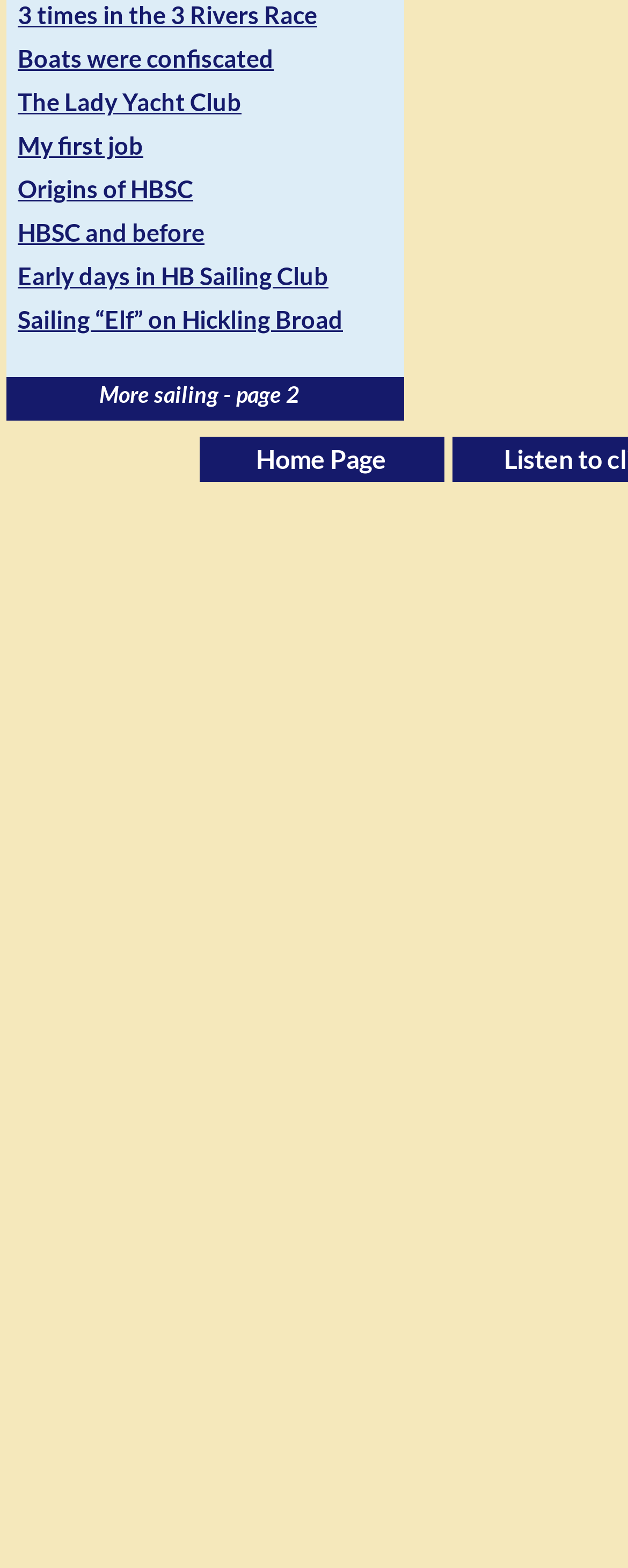Find and provide the bounding box coordinates for the UI element described with: "More sailing - page 2".

[0.01, 0.24, 0.644, 0.268]